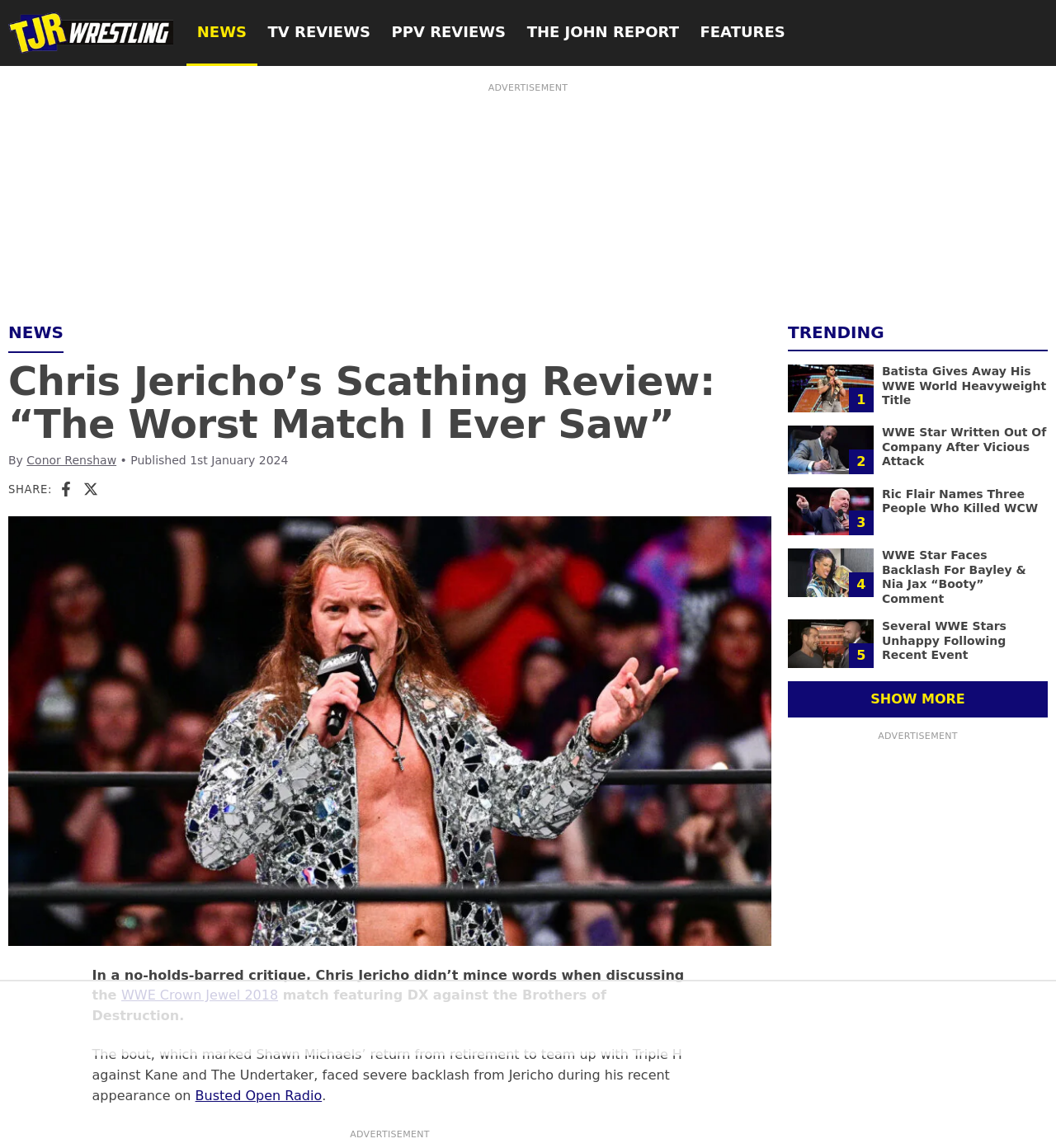Extract the bounding box coordinates for the UI element described as: "WWE Crown Jewel 2018".

[0.115, 0.86, 0.263, 0.874]